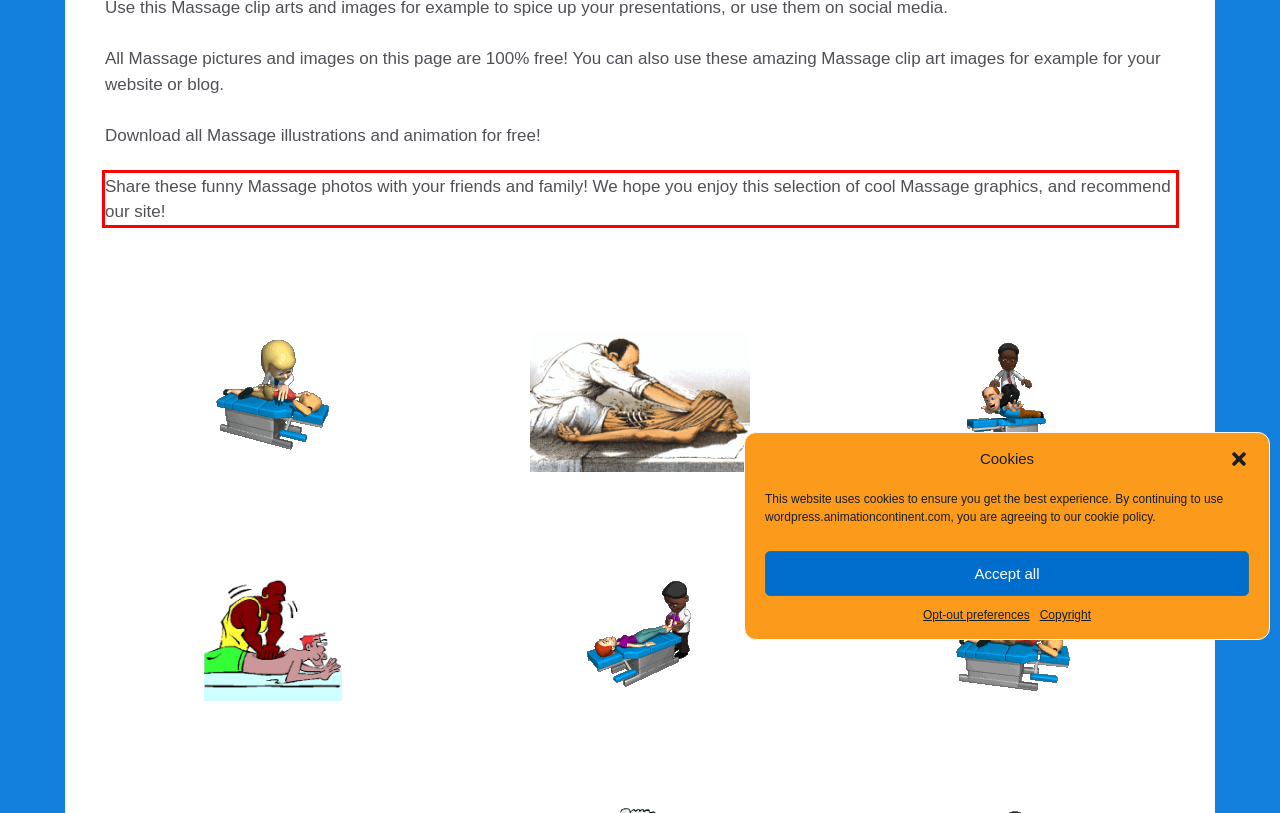Please extract the text content from the UI element enclosed by the red rectangle in the screenshot.

Share these funny Massage photos with your friends and family! We hope you enjoy this selection of cool Massage graphics, and recommend our site!